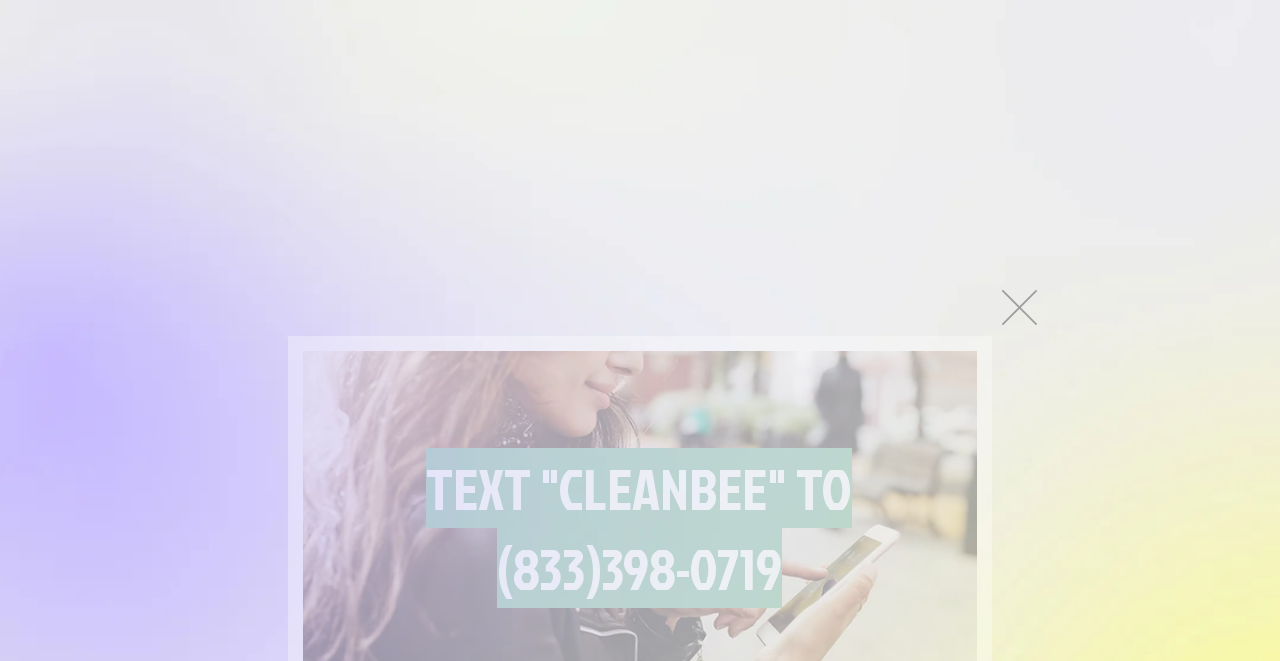Provide the bounding box coordinates of the section that needs to be clicked to accomplish the following instruction: "View the 'Cart with 0 items'."

[0.845, 0.298, 0.872, 0.342]